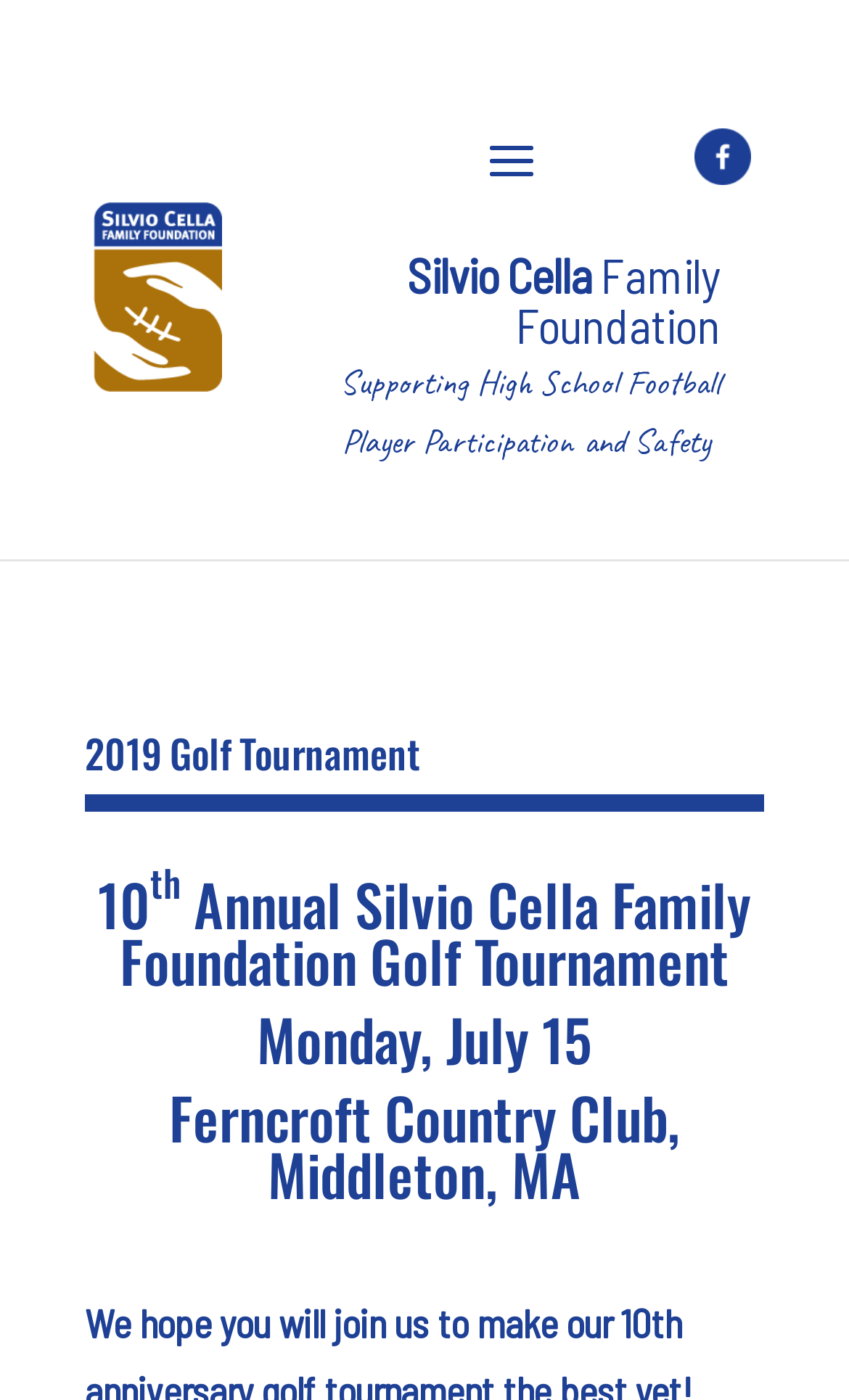Describe all significant elements and features of the webpage.

The webpage is about the 2019 Golf Tournament organized by the Silvio Cella Family Foundation. At the top left, there is a link and an image, both labeled as "Silvio Cella Family Foundation", which likely serve as a logo or a navigation element. 

Below the logo, there is a static text that reads "Supporting High School Football Player Participation and Safety", which suggests that the foundation's mission is related to promoting football safety and participation among high school students.

On the top right, there is a search bar that spans almost half of the screen width, but it's very thin and close to the top edge of the screen. Next to the search bar, there is an empty link with no text.

The main content of the webpage is divided into four headings, stacked vertically. The first heading reads "2019 Golf Tournament", followed by a more detailed heading that says "10th Annual Silvio Cella Family Foundation Golf Tournament". The superscript "th" is attached to the number "10". 

The next two headings provide details about the event, stating that it will take place on "Monday, July 15" and at "Ferncroft Country Club, Middleton, MA".